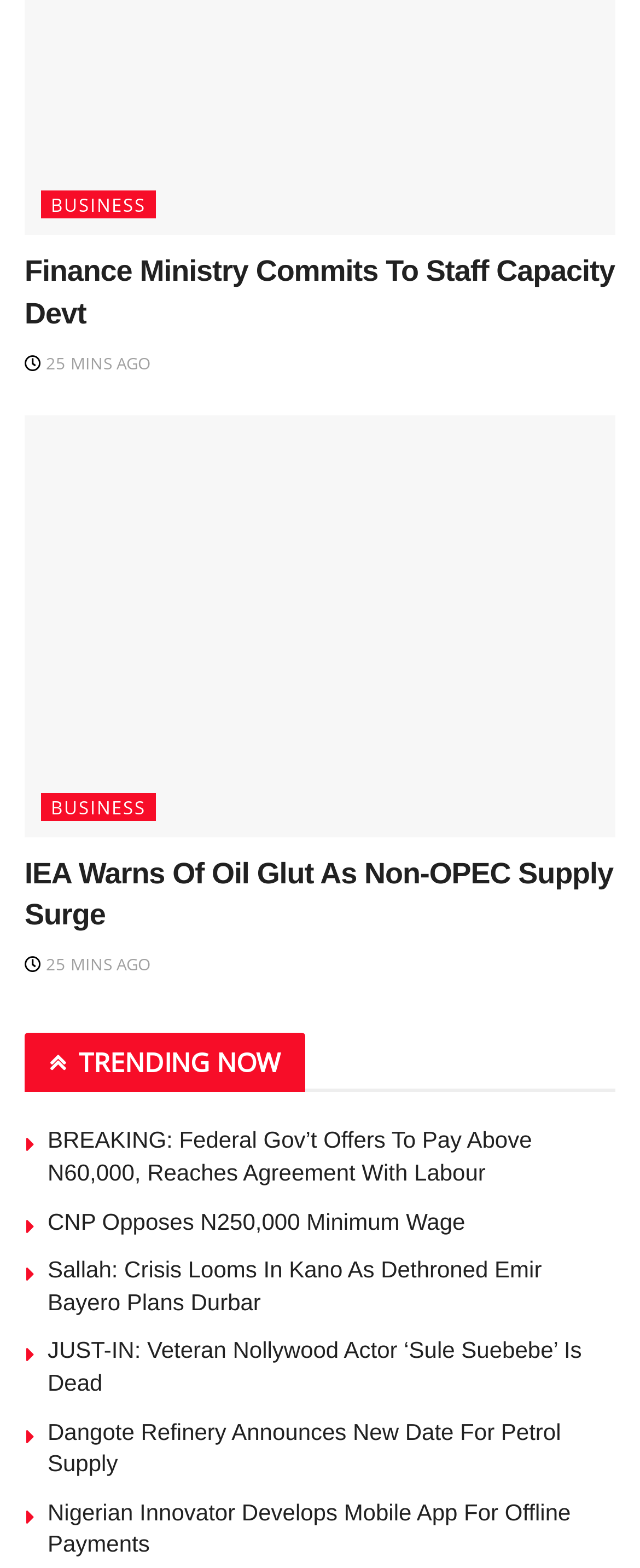Determine the bounding box coordinates for the HTML element mentioned in the following description: "Business". The coordinates should be a list of four floats ranging from 0 to 1, represented as [left, top, right, bottom].

[0.064, 0.506, 0.244, 0.524]